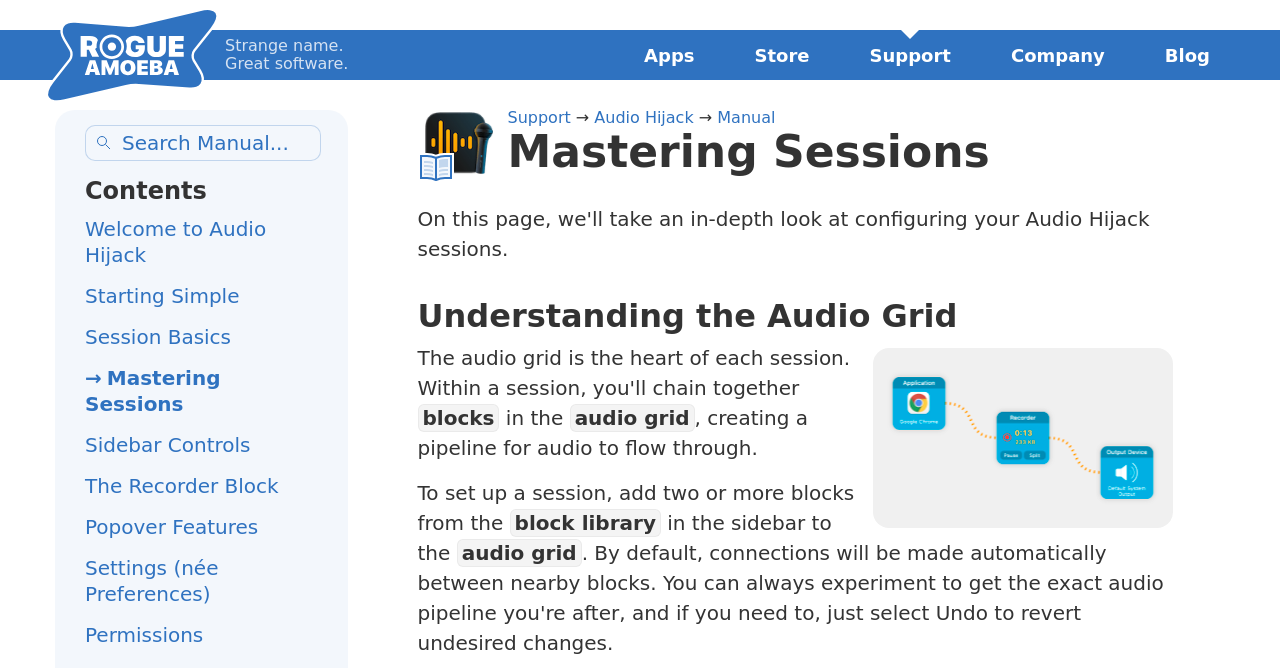Using the provided element description: "Welcome to Audio Hijack", identify the bounding box coordinates. The coordinates should be four floats between 0 and 1 in the order [left, top, right, bottom].

[0.066, 0.325, 0.208, 0.4]